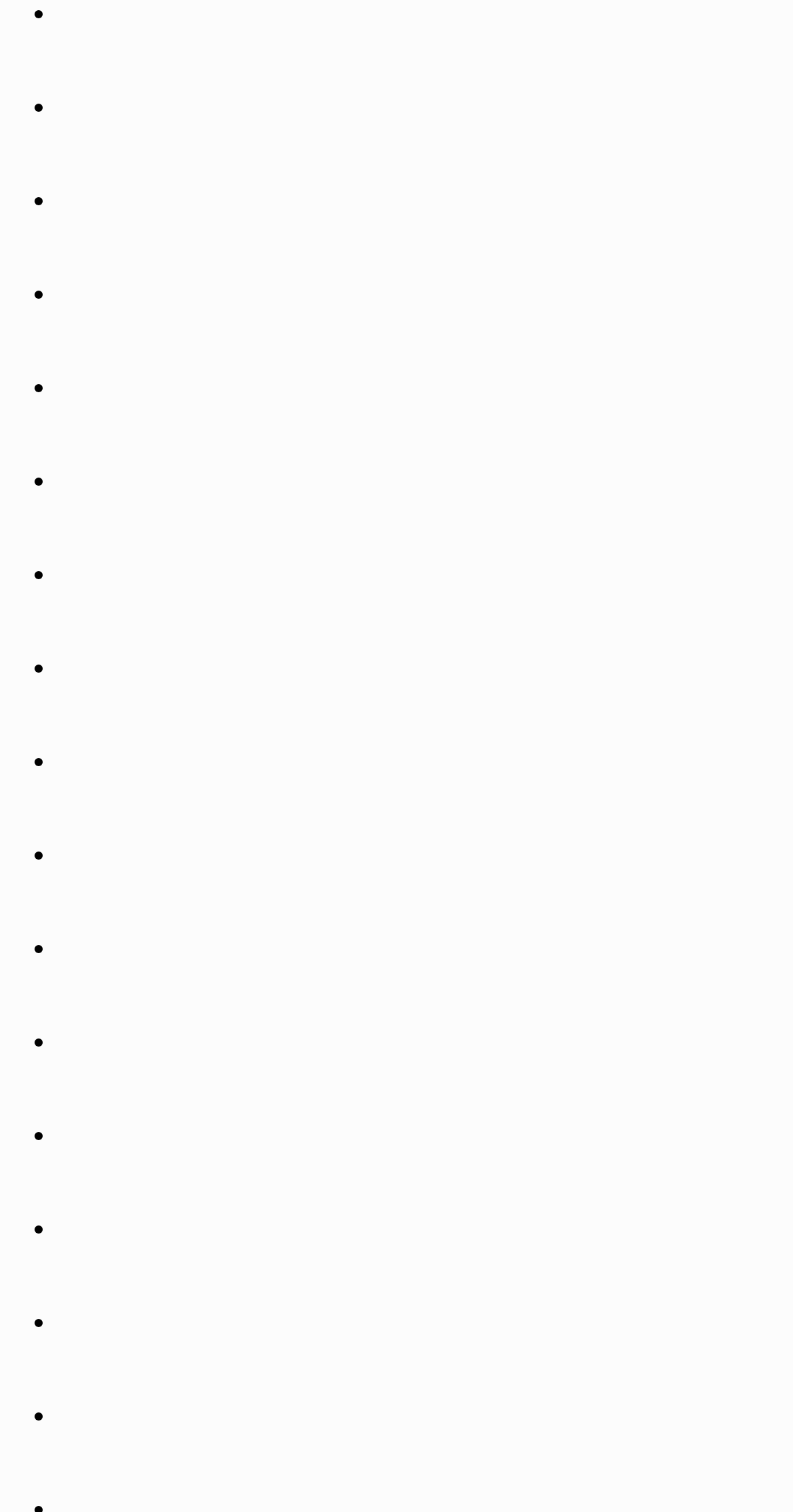Please specify the bounding box coordinates of the clickable region to carry out the following instruction: "Learn about TSB". The coordinates should be four float numbers between 0 and 1, in the format [left, top, right, bottom].

[0.082, 0.368, 0.415, 0.389]